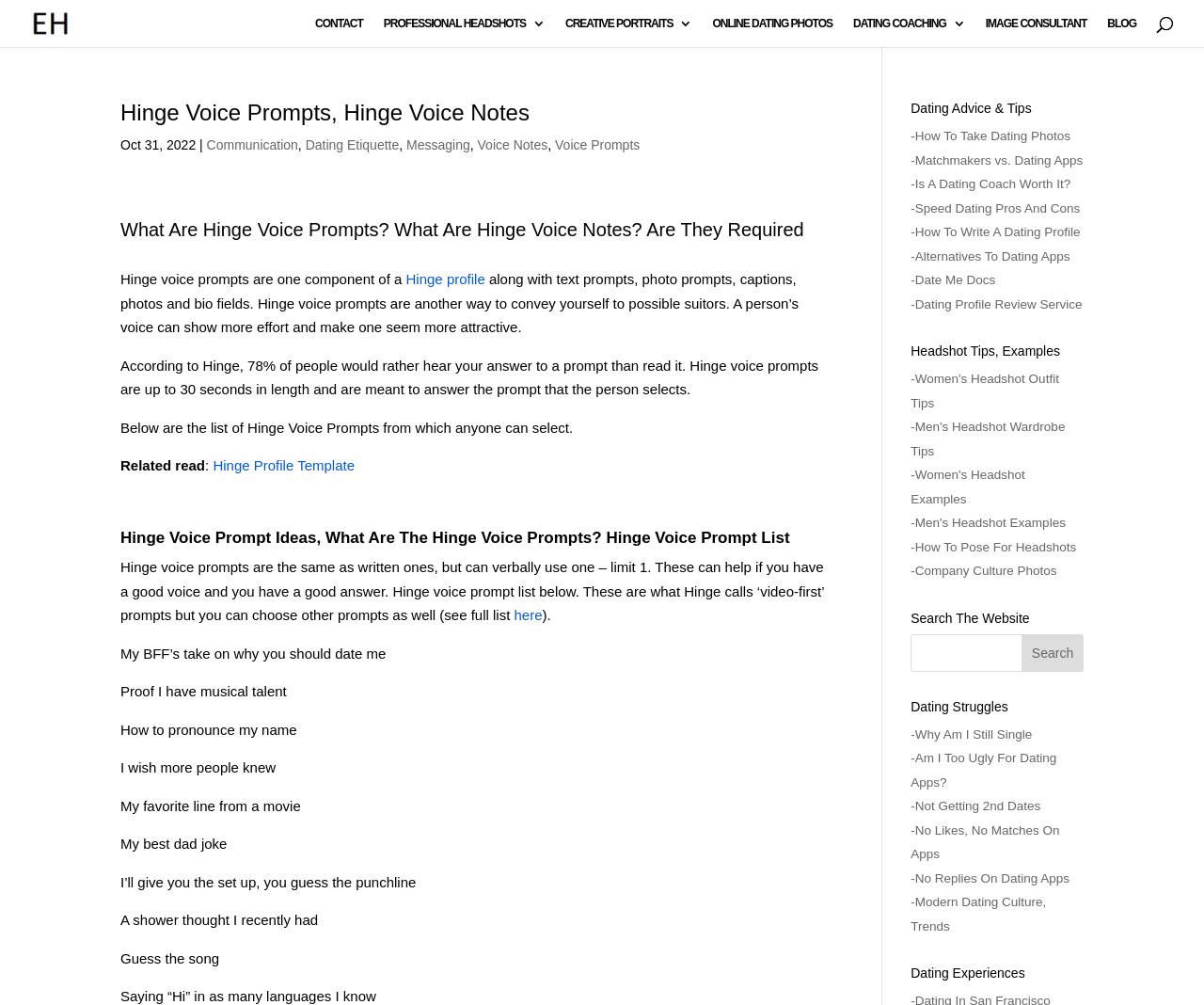Identify the bounding box coordinates for the element you need to click to achieve the following task: "Learn about Dating Etiquette". Provide the bounding box coordinates as four float numbers between 0 and 1, in the form [left, top, right, bottom].

[0.254, 0.137, 0.331, 0.152]